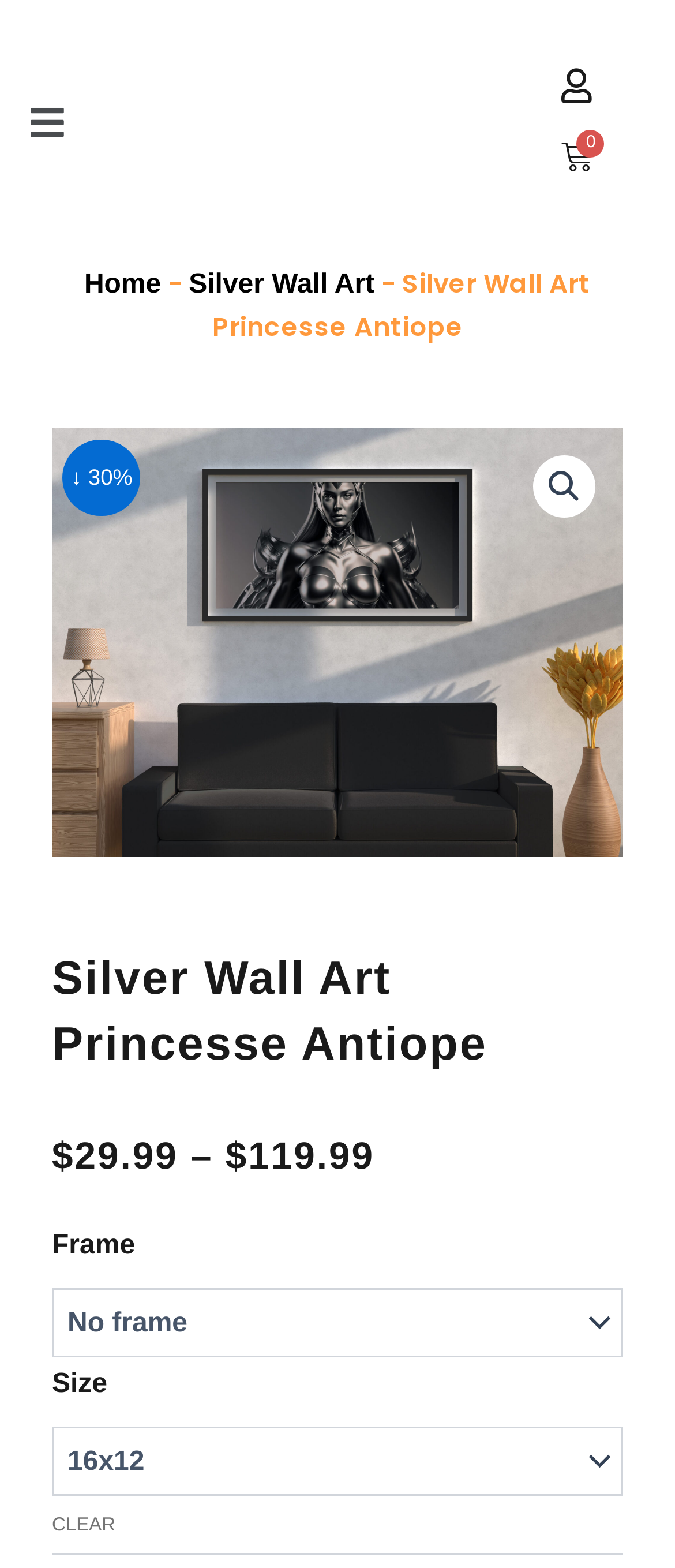Analyze and describe the webpage in a detailed narrative.

This webpage is about a product called "Silver Wall Art Princesse Antiope". At the top left corner, there is a button to toggle the menu. Next to it, there is a link to an empty cart. On the top right corner, there is a navigation section with breadcrumbs, showing the path "Home > Silver Wall Art > Silver Wall Art Princesse Antiope".

Below the navigation section, there is a promotional text "↓ 30%" and a search icon. The main content of the page is a large link to the product, which also contains an image of the product. The image takes up most of the width of the page.

Above the image, there is a heading with the product name. Below the image, there is a section with pricing information, including the current price of $29.99, the original price of $39.99, and a discount indicator. There are also two dropdown menus to select the frame and size of the product.

At the bottom of the page, there is a section to input the quantity of the product, and a "CLEAR" link. Overall, the page is focused on showcasing the product and providing options for customization and purchase.